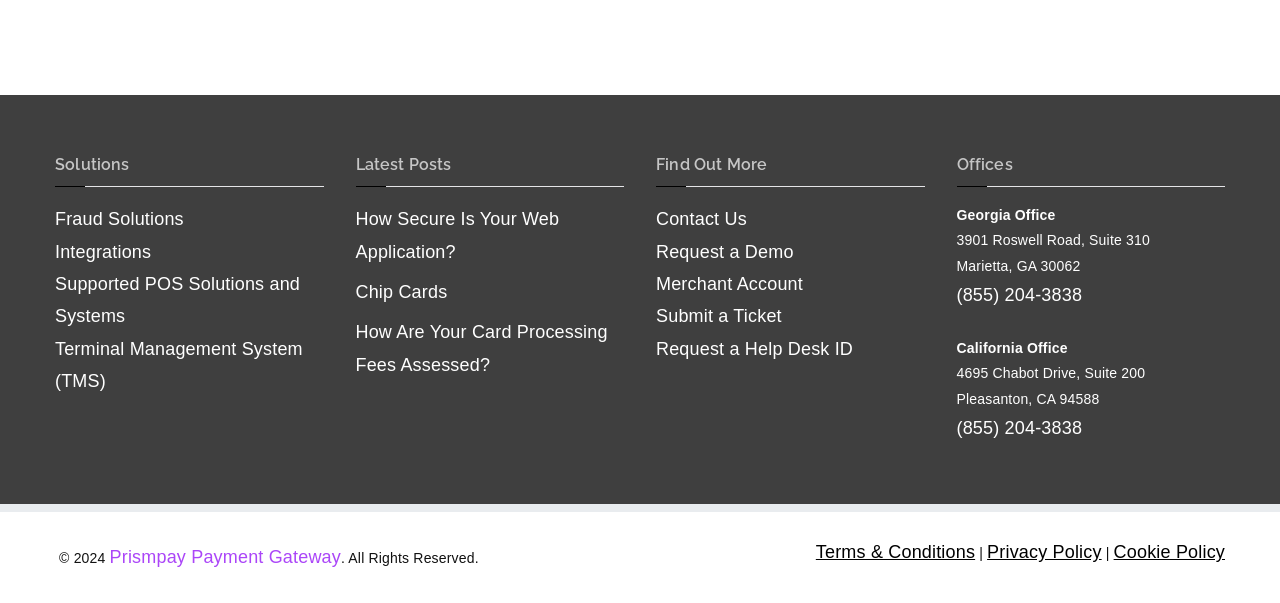Given the element description: "Request a Help Desk ID", predict the bounding box coordinates of the UI element it refers to, using four float numbers between 0 and 1, i.e., [left, top, right, bottom].

[0.512, 0.562, 0.666, 0.595]